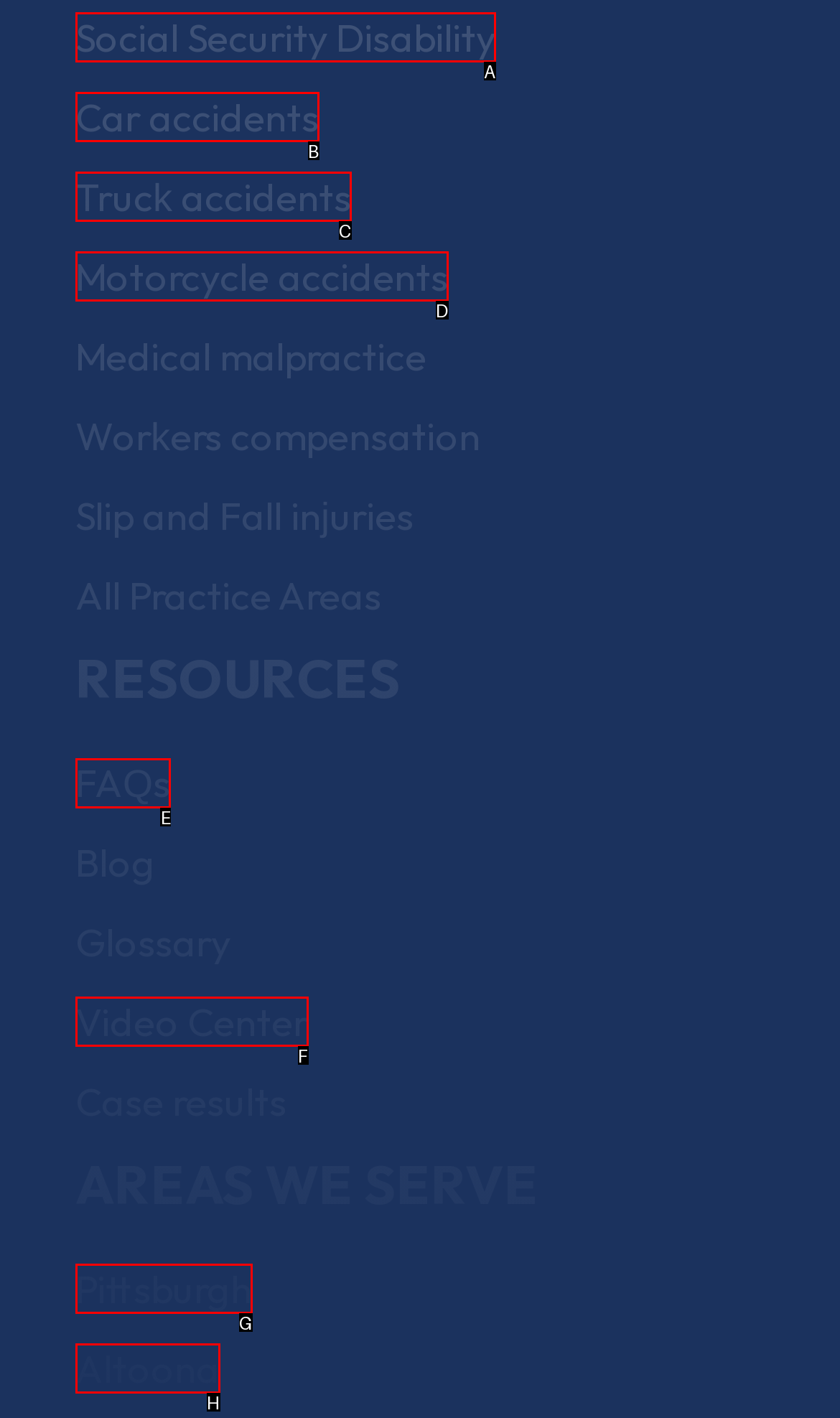Tell me which one HTML element I should click to complete the following task: Read FAQs Answer with the option's letter from the given choices directly.

E